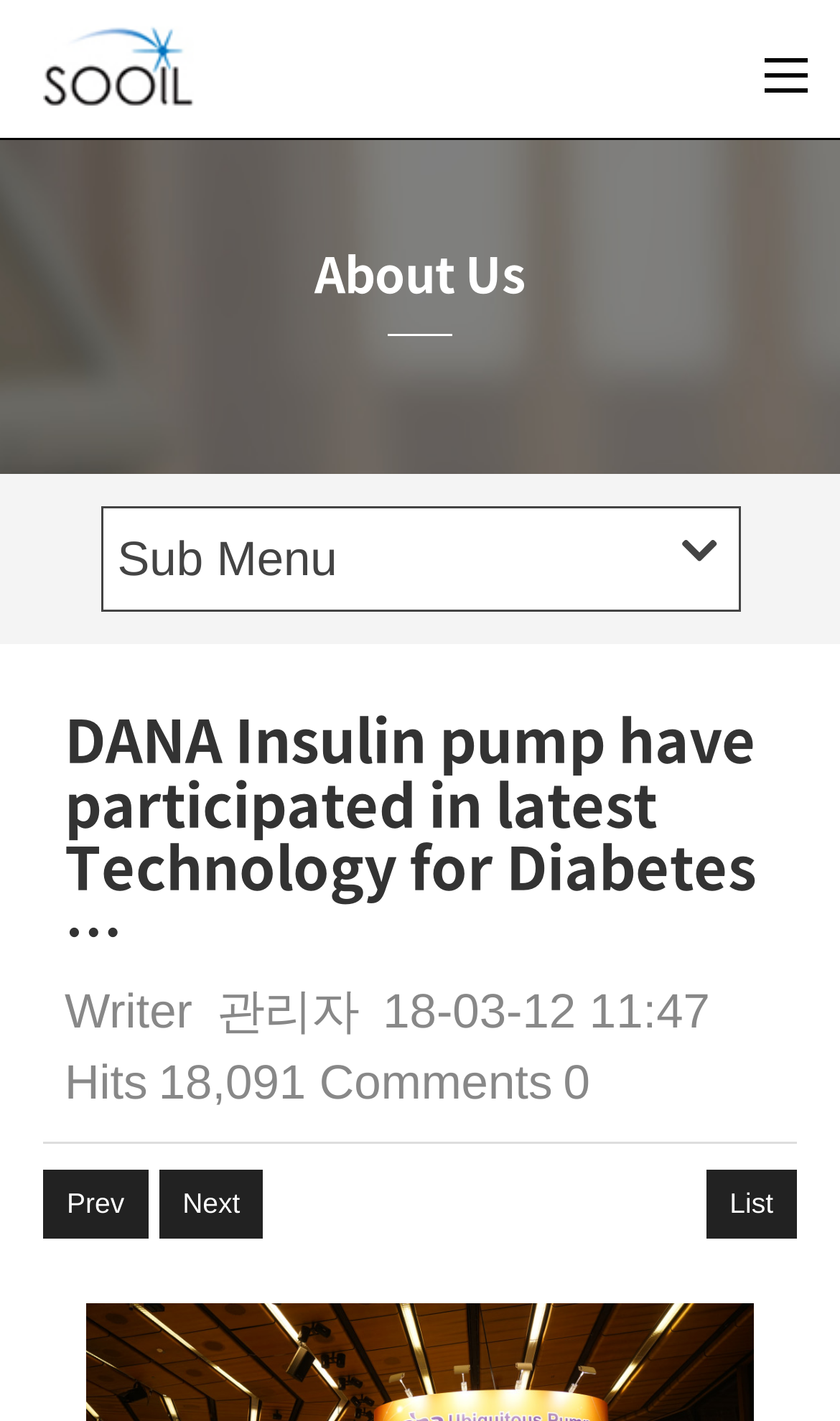Look at the image and write a detailed answer to the question: 
What are the navigation options?

The navigation options can be found at the bottom of the webpage, where there are three links: 'Prev', 'Next', and 'List', which allow users to navigate through the articles.